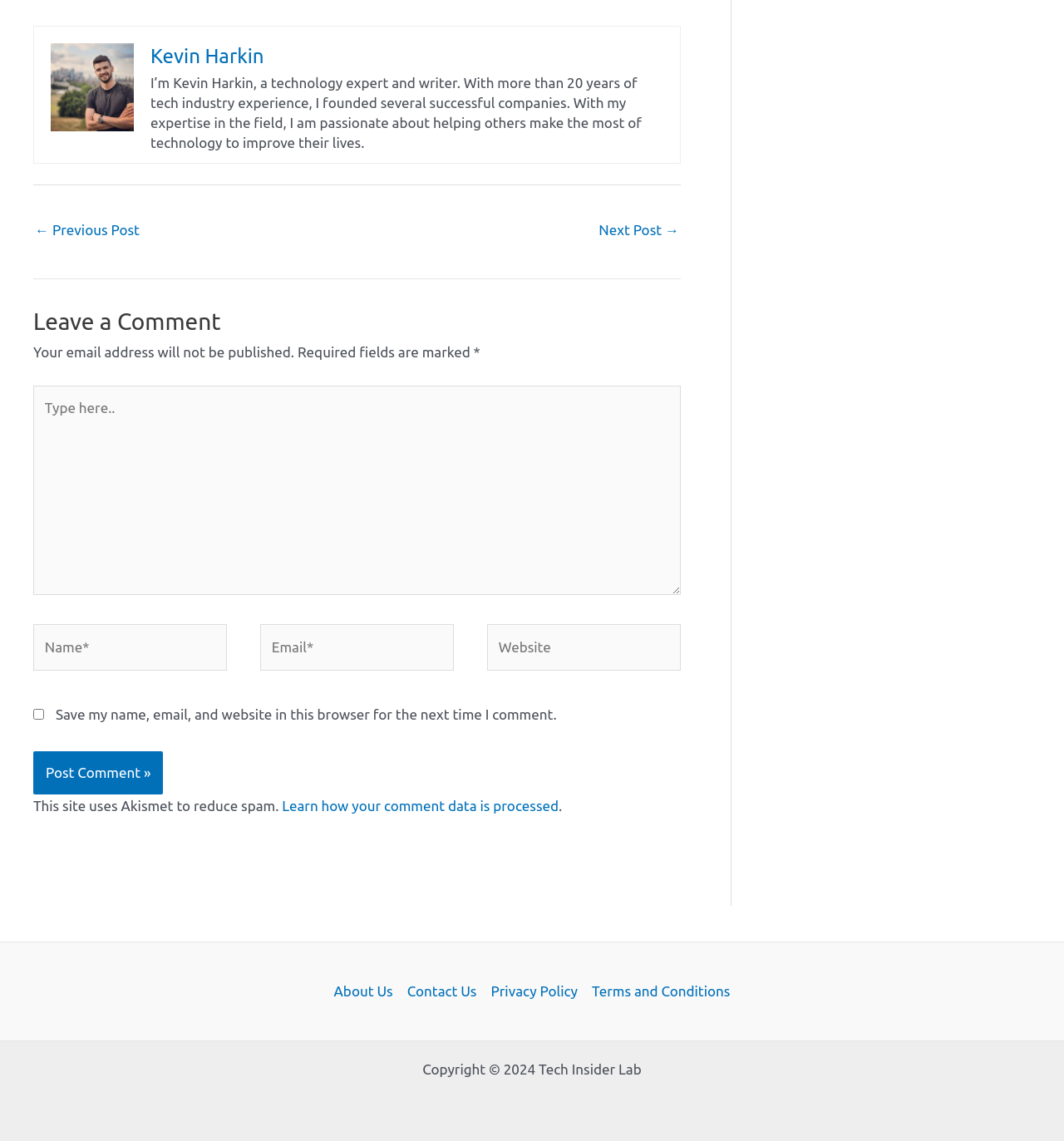Using a single word or phrase, answer the following question: 
Who is the author of the article?

Kevin Harkin